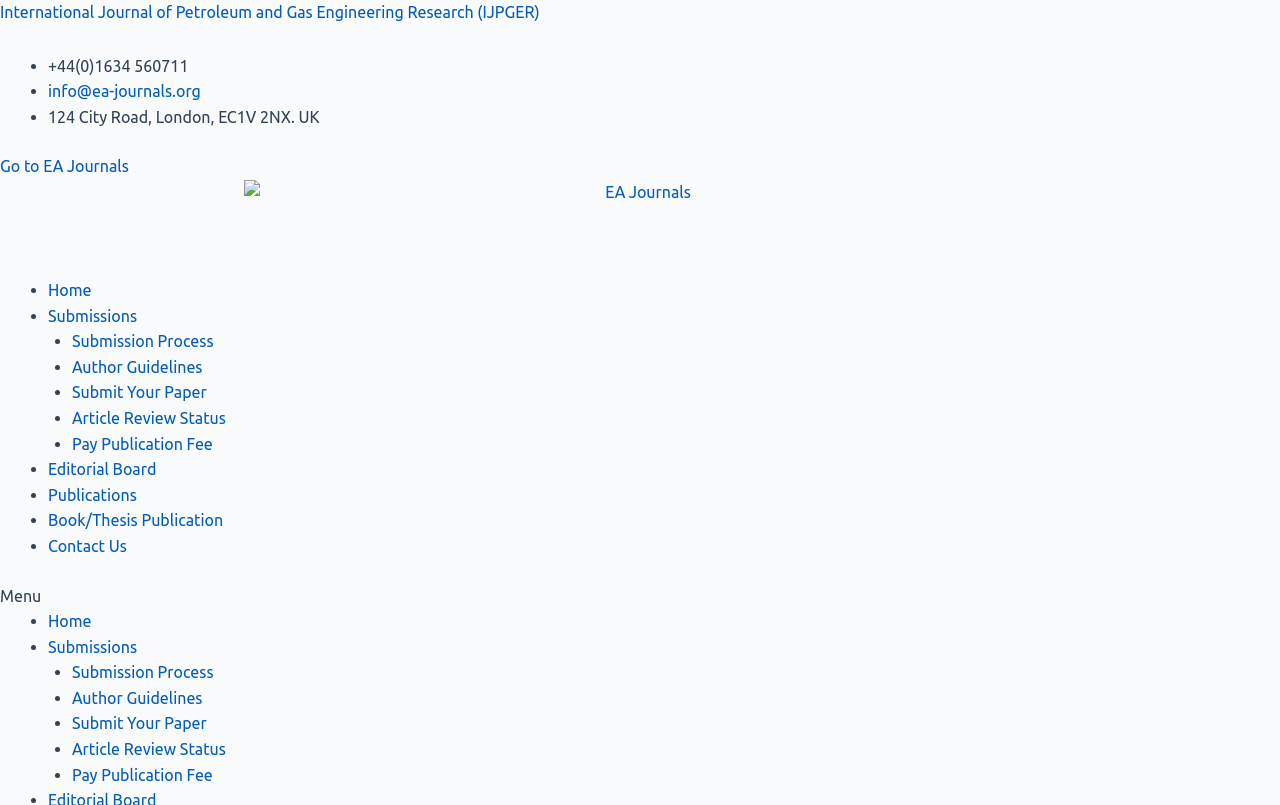Respond to the following question with a brief word or phrase:
What is the name of the editorial board?

Editorial Board